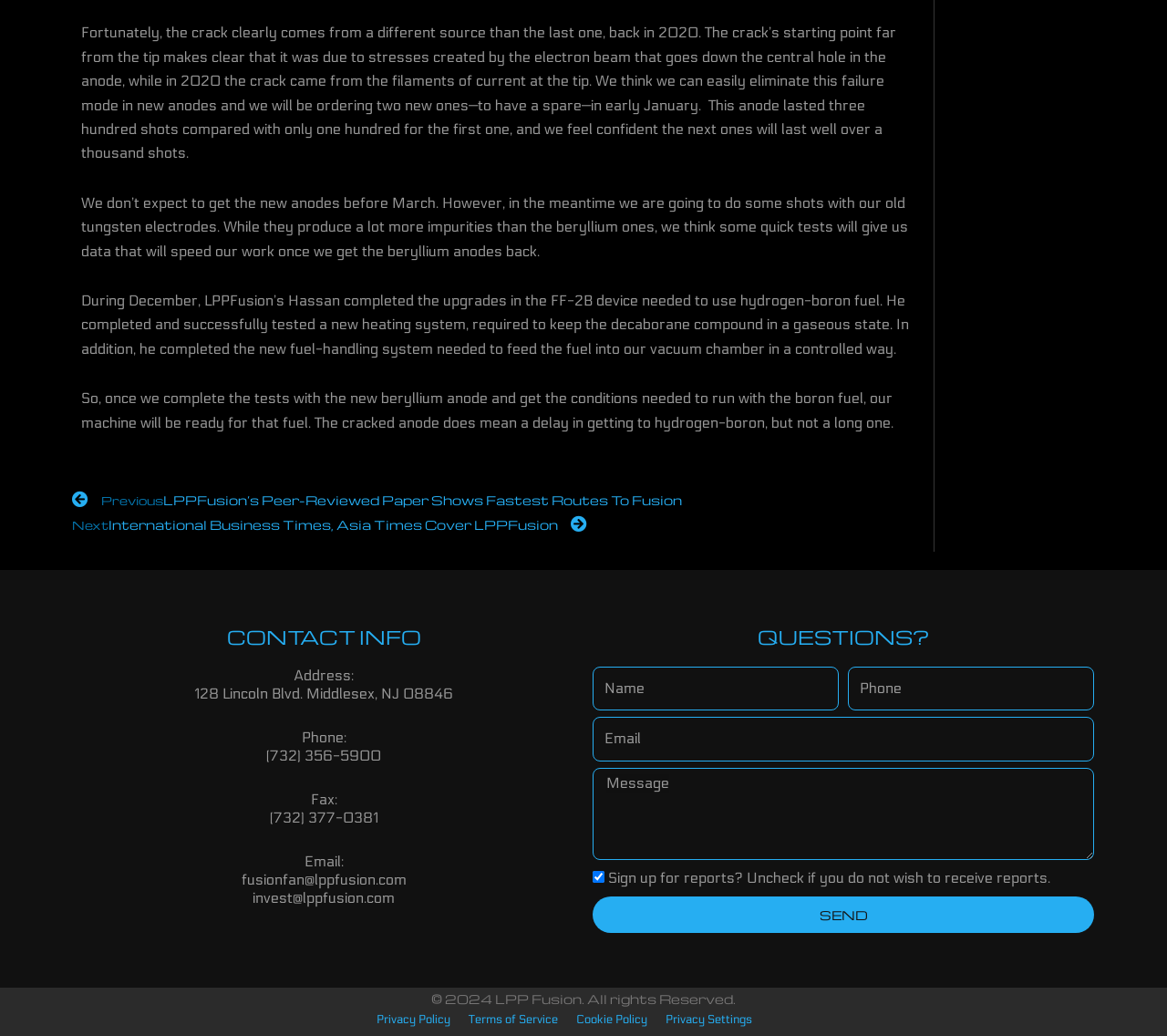What is the purpose of the new heating system?
Based on the visual details in the image, please answer the question thoroughly.

The answer can be found in the third paragraph of the webpage, which mentions that Hassan completed the upgrades in the FF-2B device needed to use hydrogen-boron fuel, including a new heating system, which is required to keep the decaborane compound in a gaseous state.